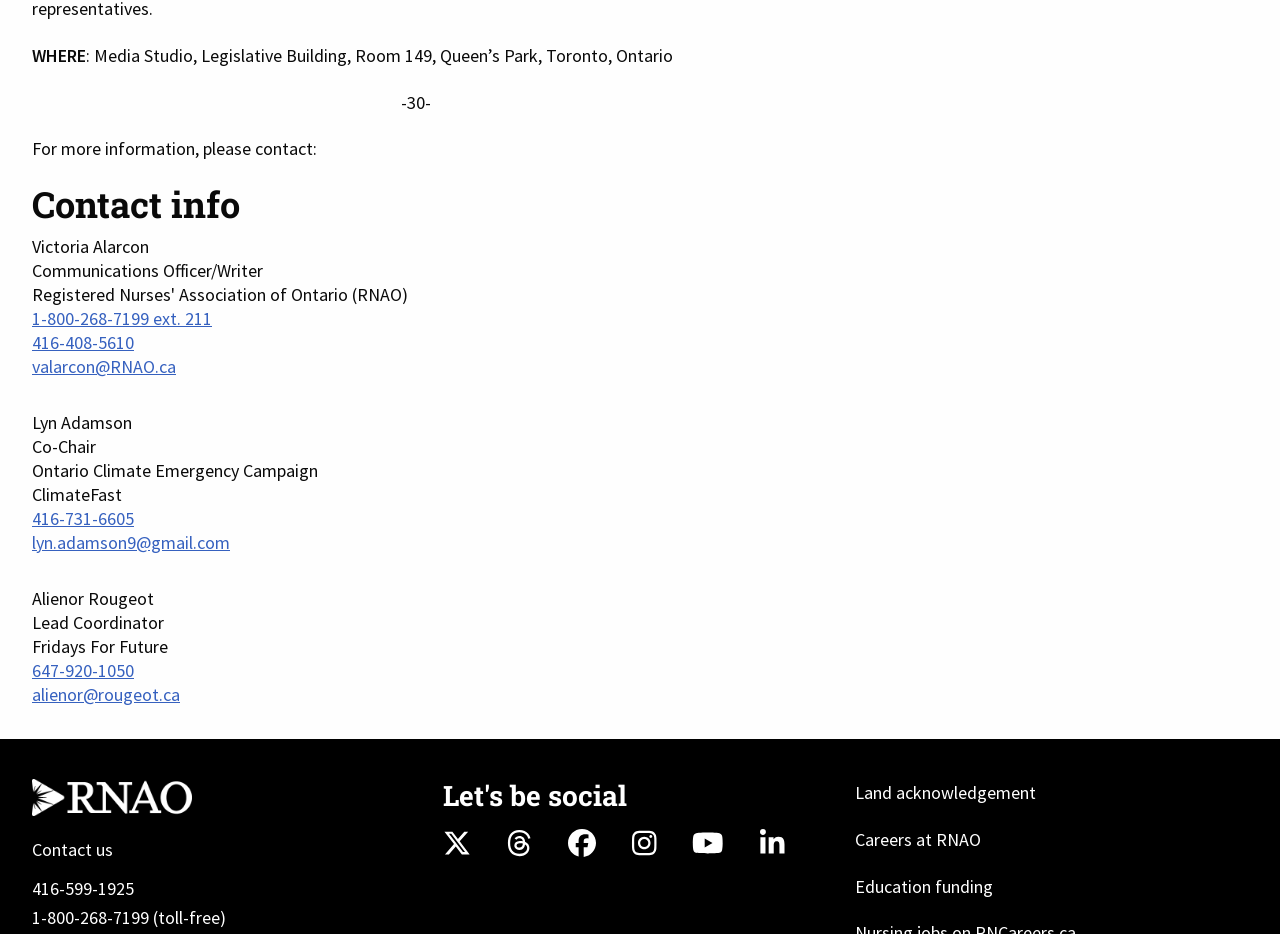What is the phone number of Lyn Adamson?
Answer the question in as much detail as possible.

I found the answer by looking at the link elements that provide the contact information, where Lyn Adamson's phone number is listed as 416-731-6605.